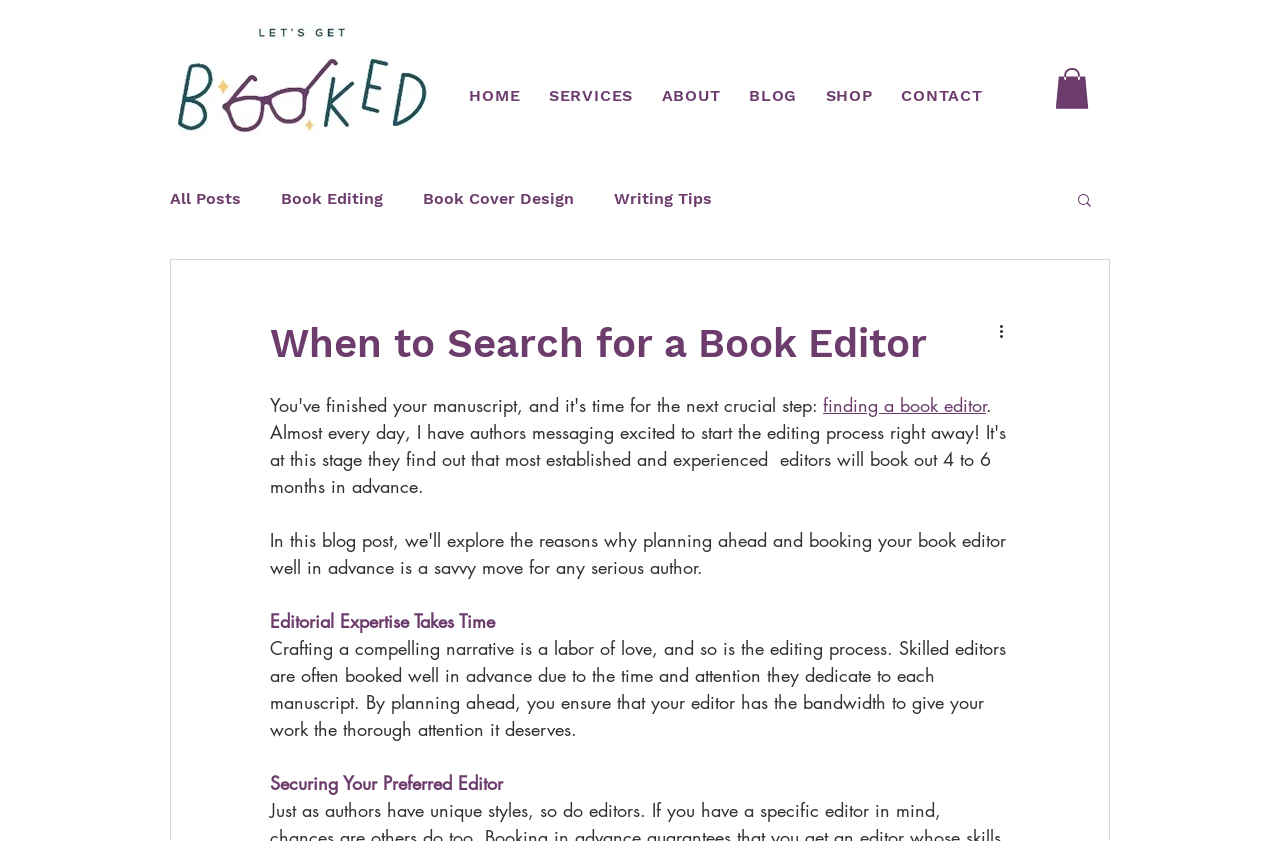What is the purpose of planning ahead to find a book editor?
Can you give a detailed and elaborate answer to the question?

According to the blog post, planning ahead to find a book editor ensures that the editor has the bandwidth to give the work thorough attention, which is necessary for crafting a compelling narrative.